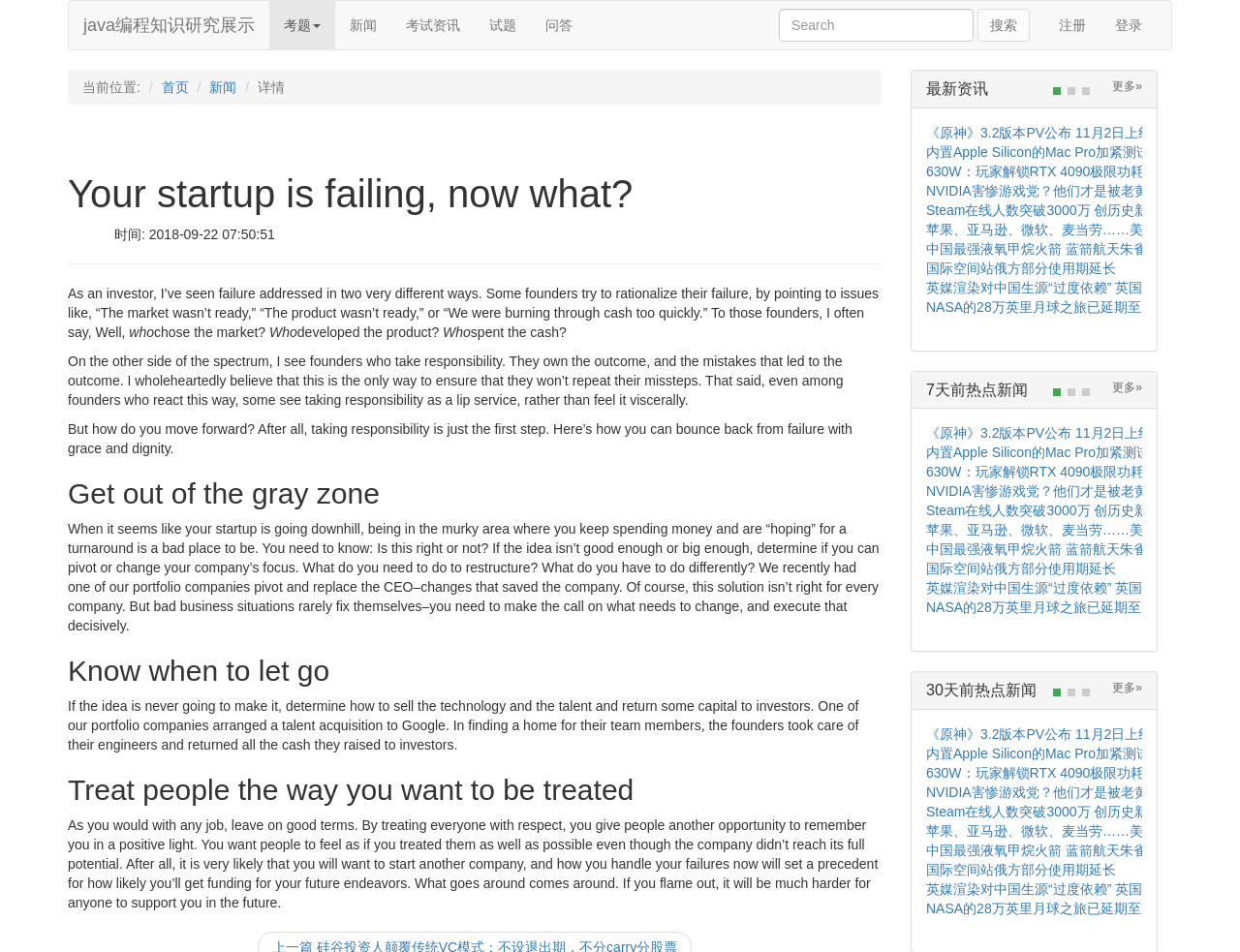Please identify the bounding box coordinates of the element's region that I should click in order to complete the following instruction: "Check the exam information". The bounding box coordinates consist of four float numbers between 0 and 1, i.e., [left, top, right, bottom].

[0.383, 0.001, 0.428, 0.052]